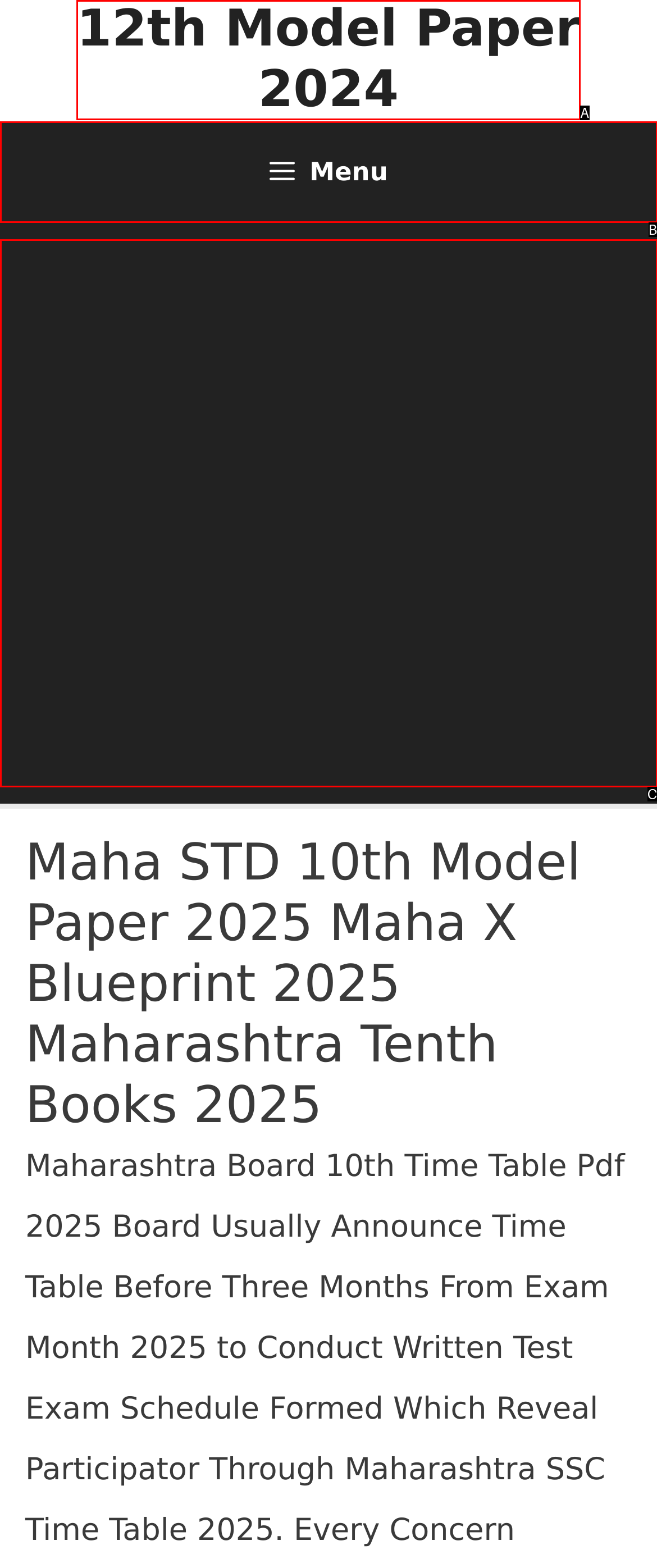Which HTML element matches the description: 12th Model Paper 2024?
Reply with the letter of the correct choice.

A